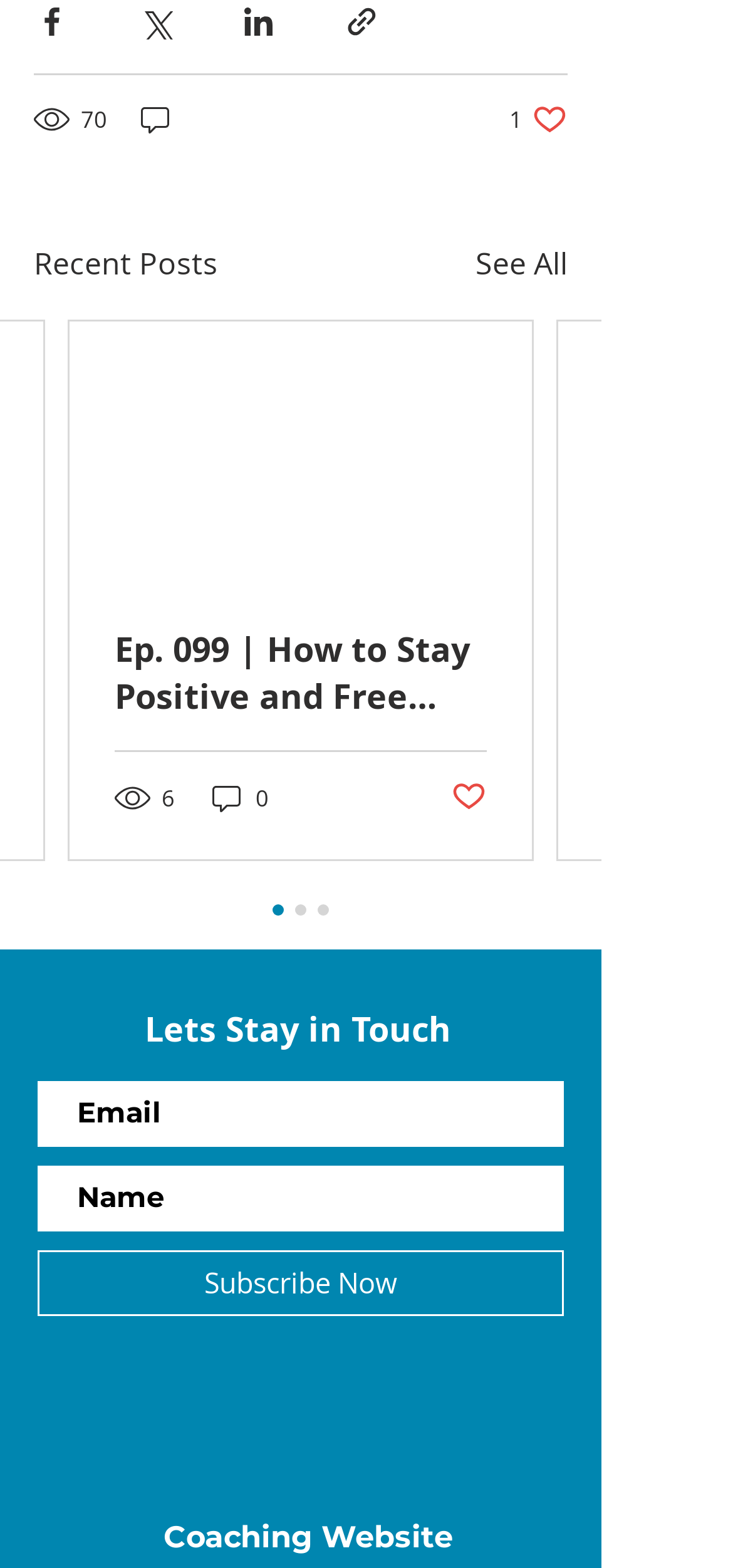Based on the element description: "Post not marked as liked", identify the UI element and provide its bounding box coordinates. Use four float numbers between 0 and 1, [left, top, right, bottom].

[0.615, 0.496, 0.664, 0.52]